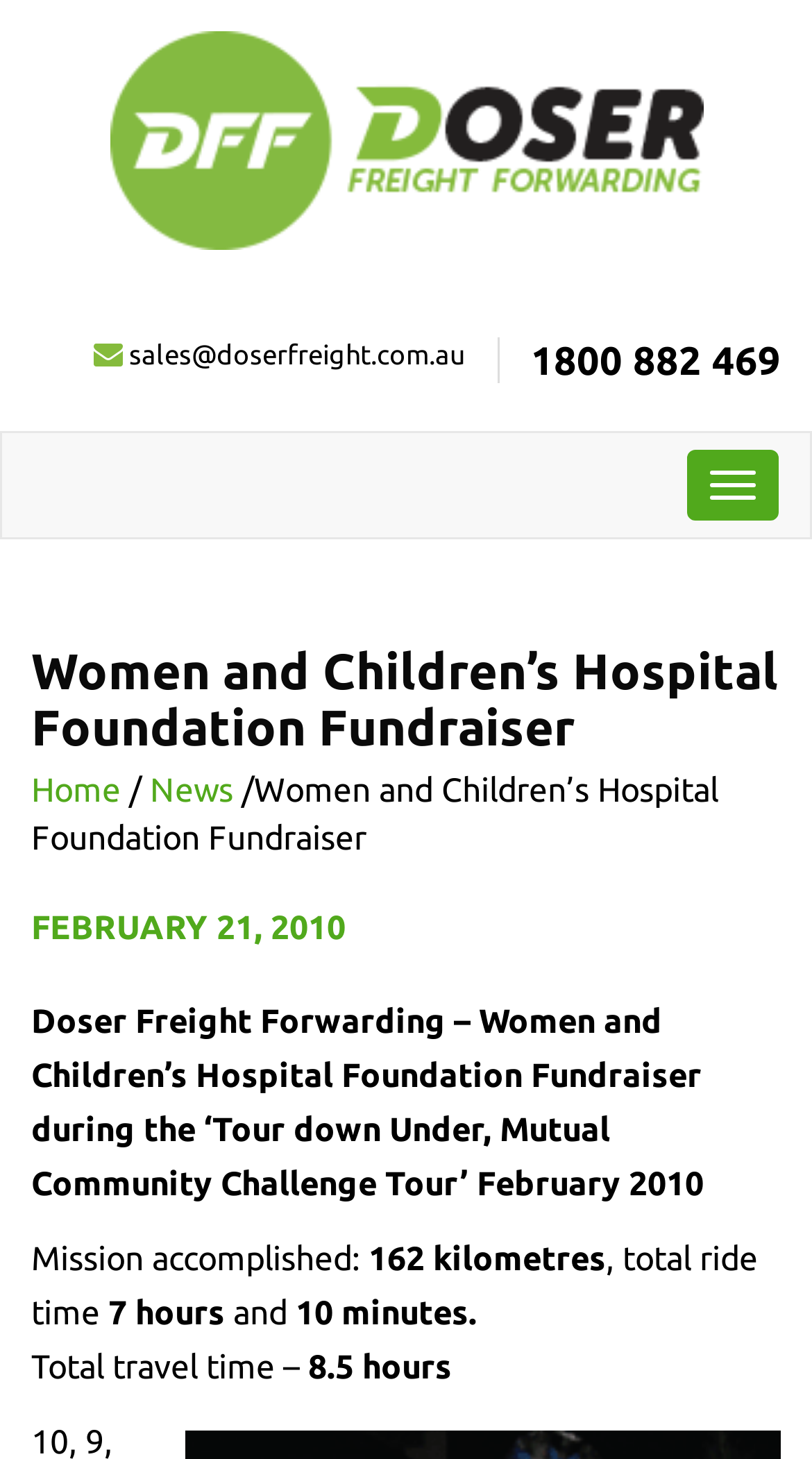Predict the bounding box coordinates for the UI element described as: "Home". The coordinates should be four float numbers between 0 and 1, presented as [left, top, right, bottom].

[0.038, 0.528, 0.149, 0.554]